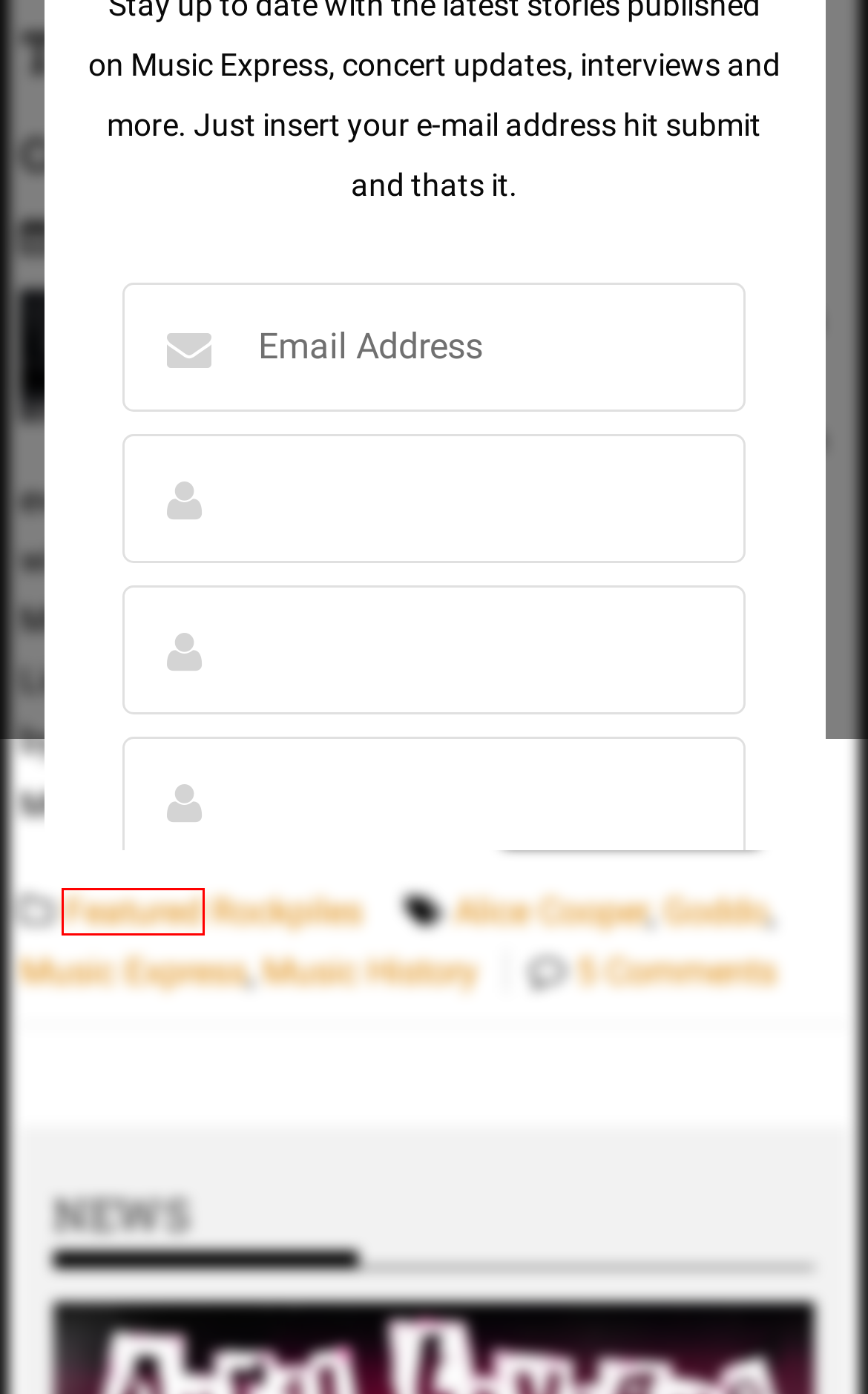Review the screenshot of a webpage containing a red bounding box around an element. Select the description that best matches the new webpage after clicking the highlighted element. The options are:
A. Featured – The Music Express
B. Keith Sharp – The Music Express
C. Canada Rocks! – The Music Express
D. Rockpiles – The Music Express
E. News – The Music Express
F. Goddo – The Music Express
G. Avril Lavigne to Release First Ever Greatest Hits Album – The Music Express
H. Music Express – The Music Express

A